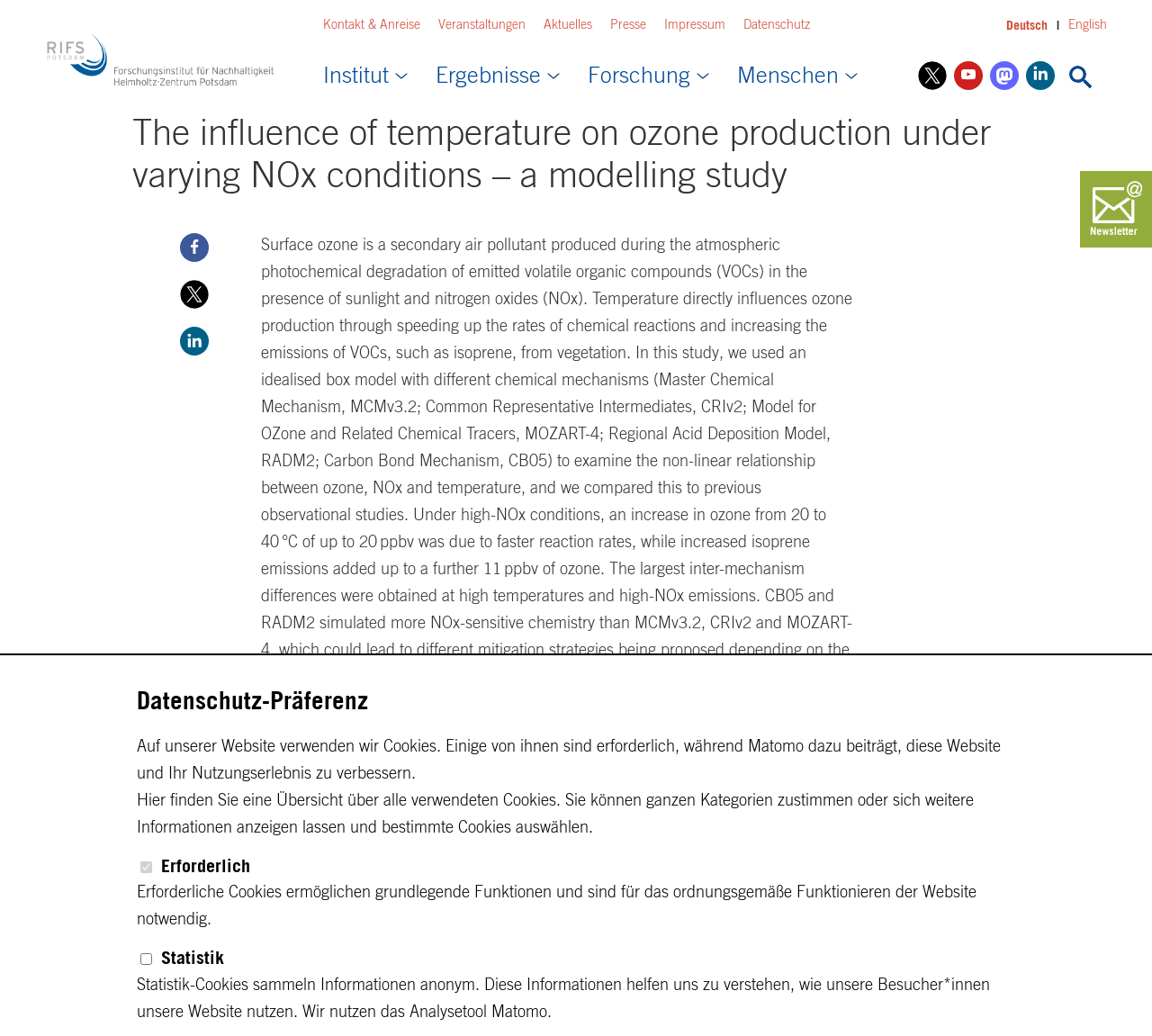Locate the UI element described as follows: "Impressum". Return the bounding box coordinates as four float numbers between 0 and 1 in the order [left, top, right, bottom].

[0.577, 0.017, 0.63, 0.033]